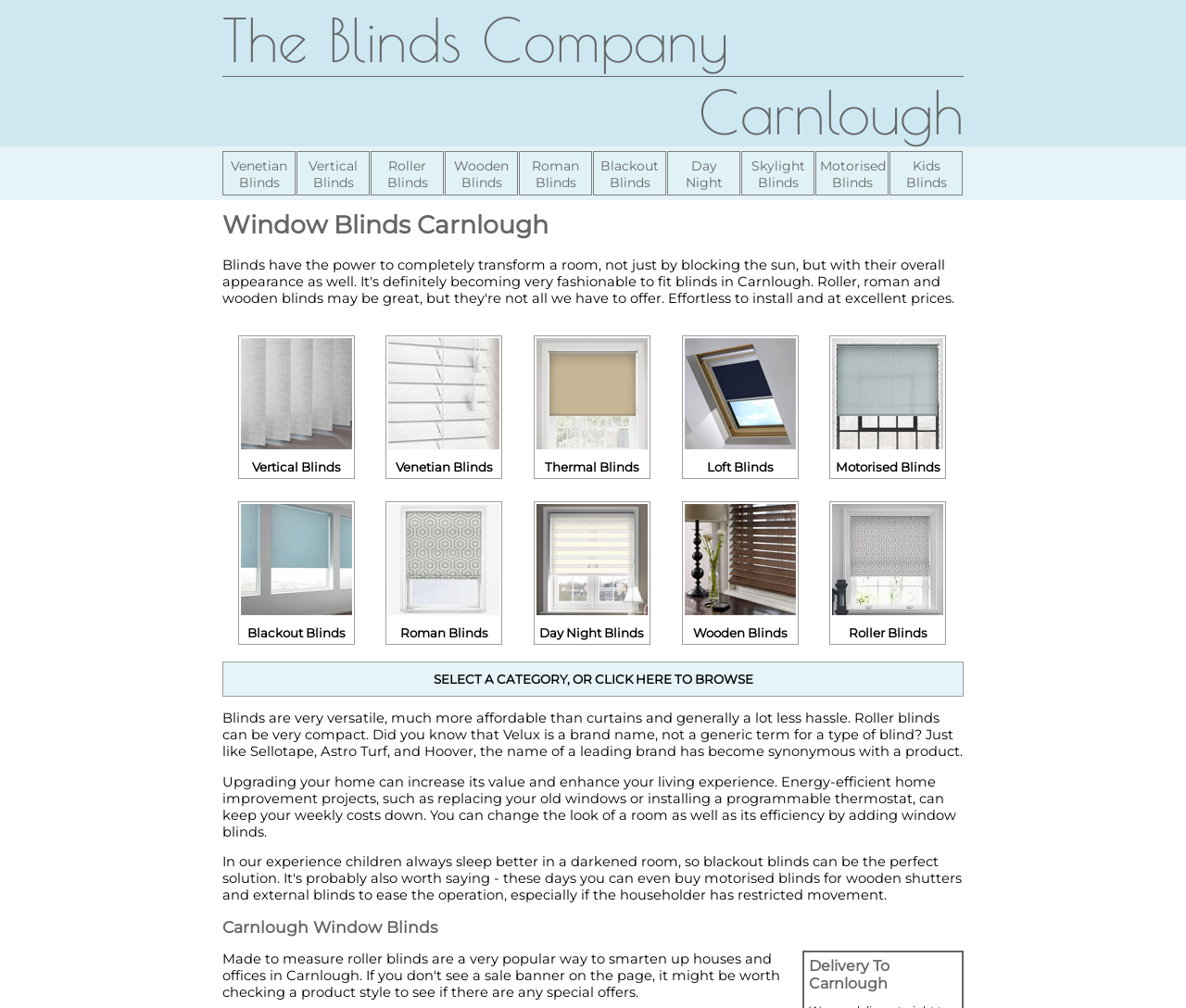Identify the bounding box coordinates of the section to be clicked to complete the task described by the following instruction: "Read about the benefits of window blinds". The coordinates should be four float numbers between 0 and 1, formatted as [left, top, right, bottom].

[0.188, 0.704, 0.812, 0.754]